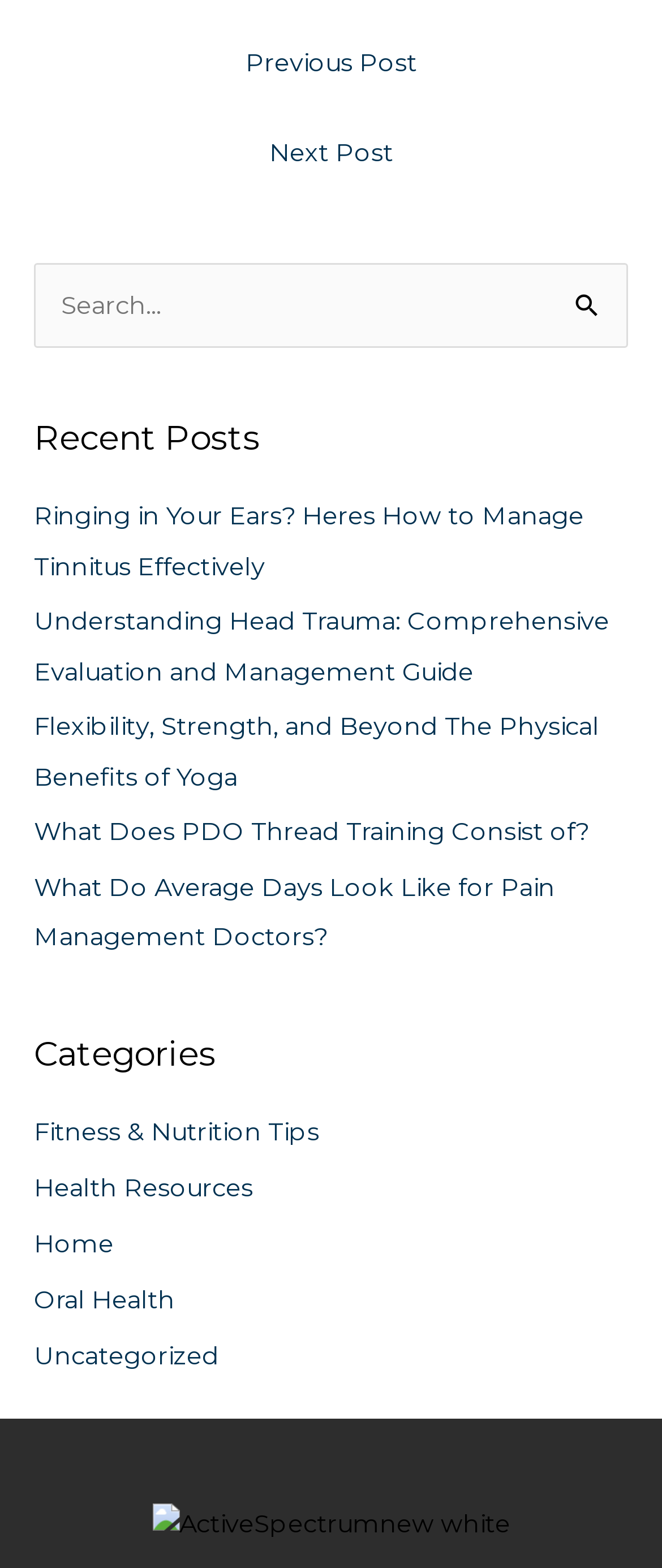Use a single word or phrase to answer this question: 
What type of content is listed under 'Recent Posts'?

Blog posts